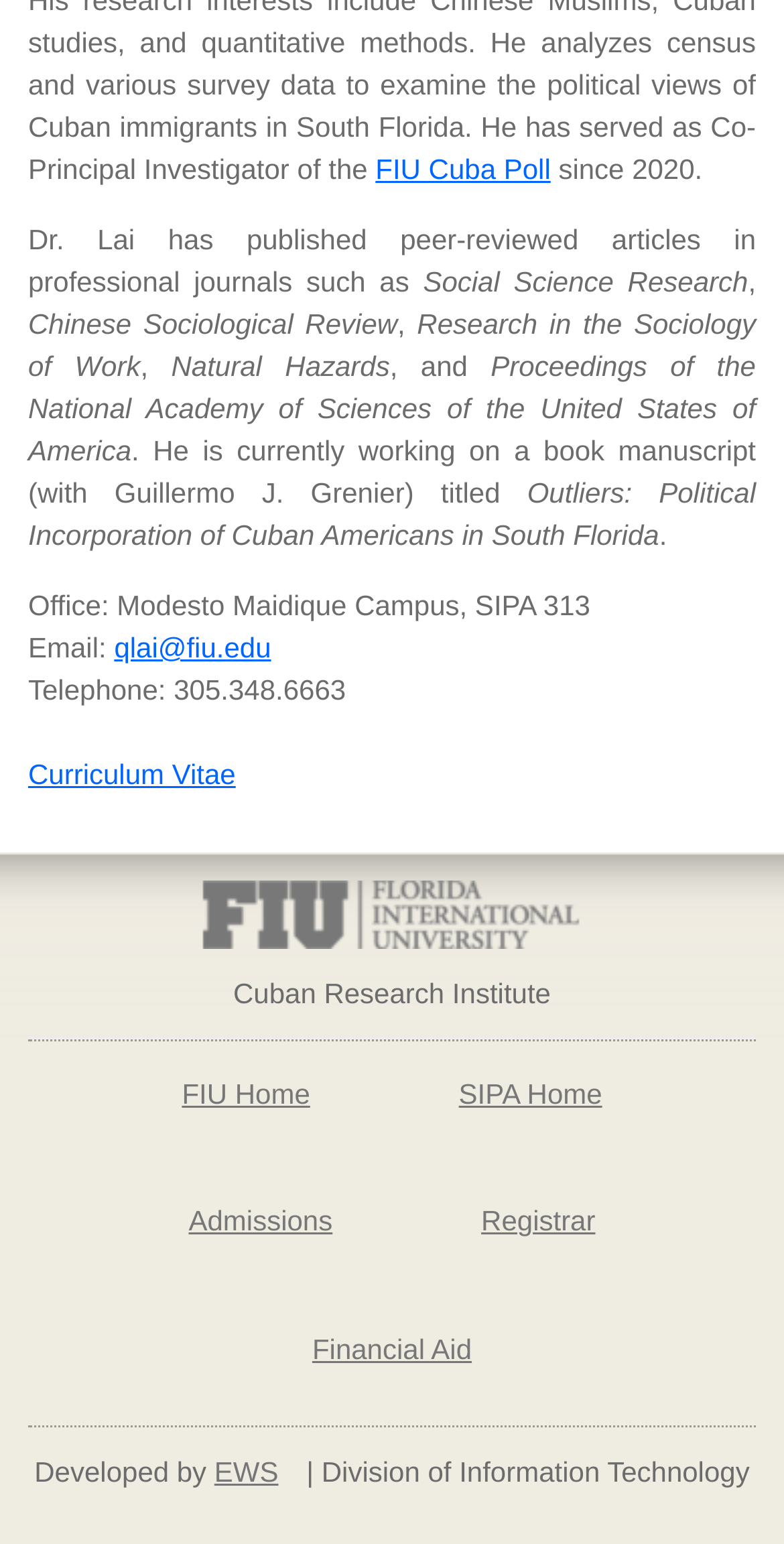Bounding box coordinates should be provided in the format (top-left x, top-left y, bottom-right x, bottom-right y) with all values between 0 and 1. Identify the bounding box for this UI element: Admissions

[0.146, 0.757, 0.519, 0.827]